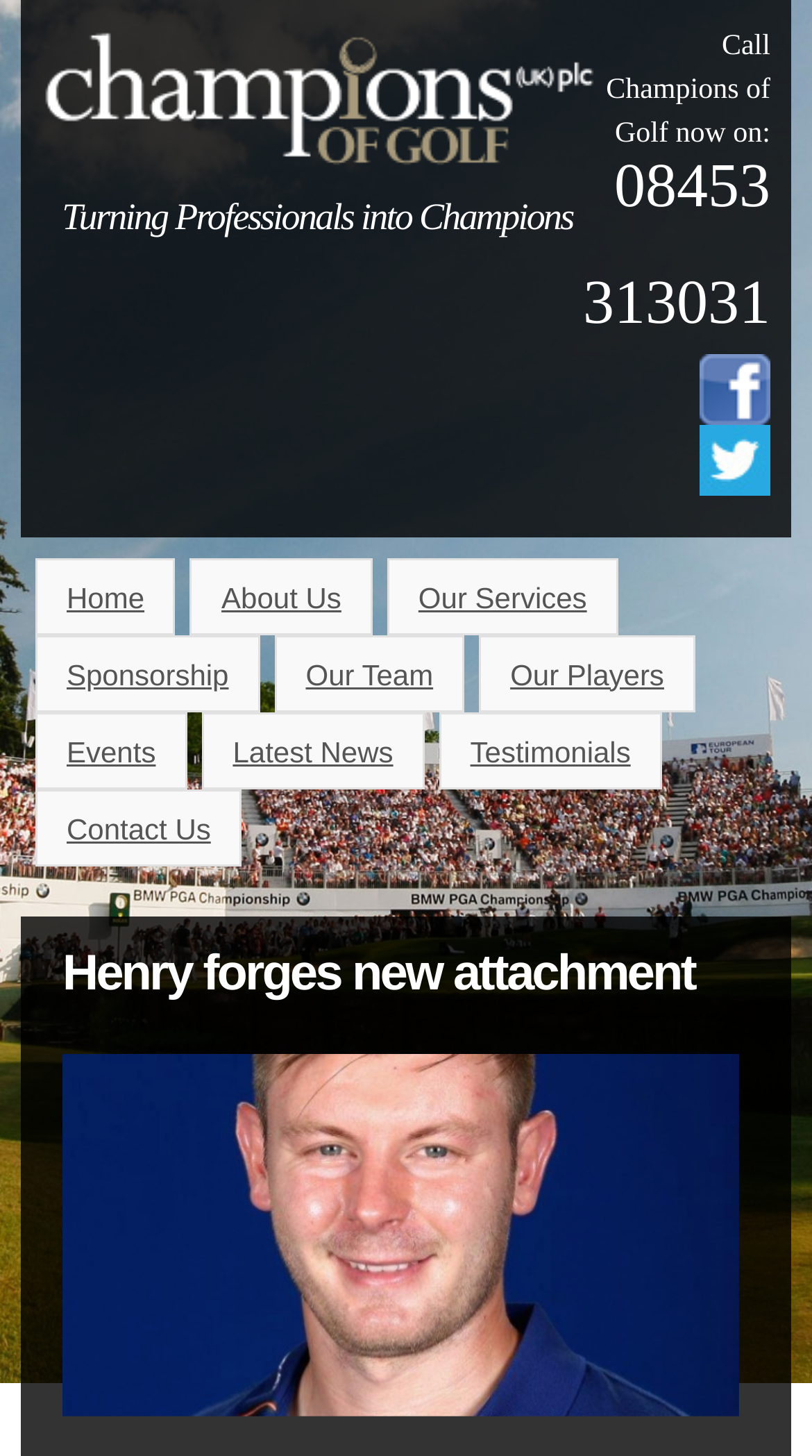Can you find the bounding box coordinates of the area I should click to execute the following instruction: "Visit the Facebook page"?

[0.026, 0.25, 0.603, 0.295]